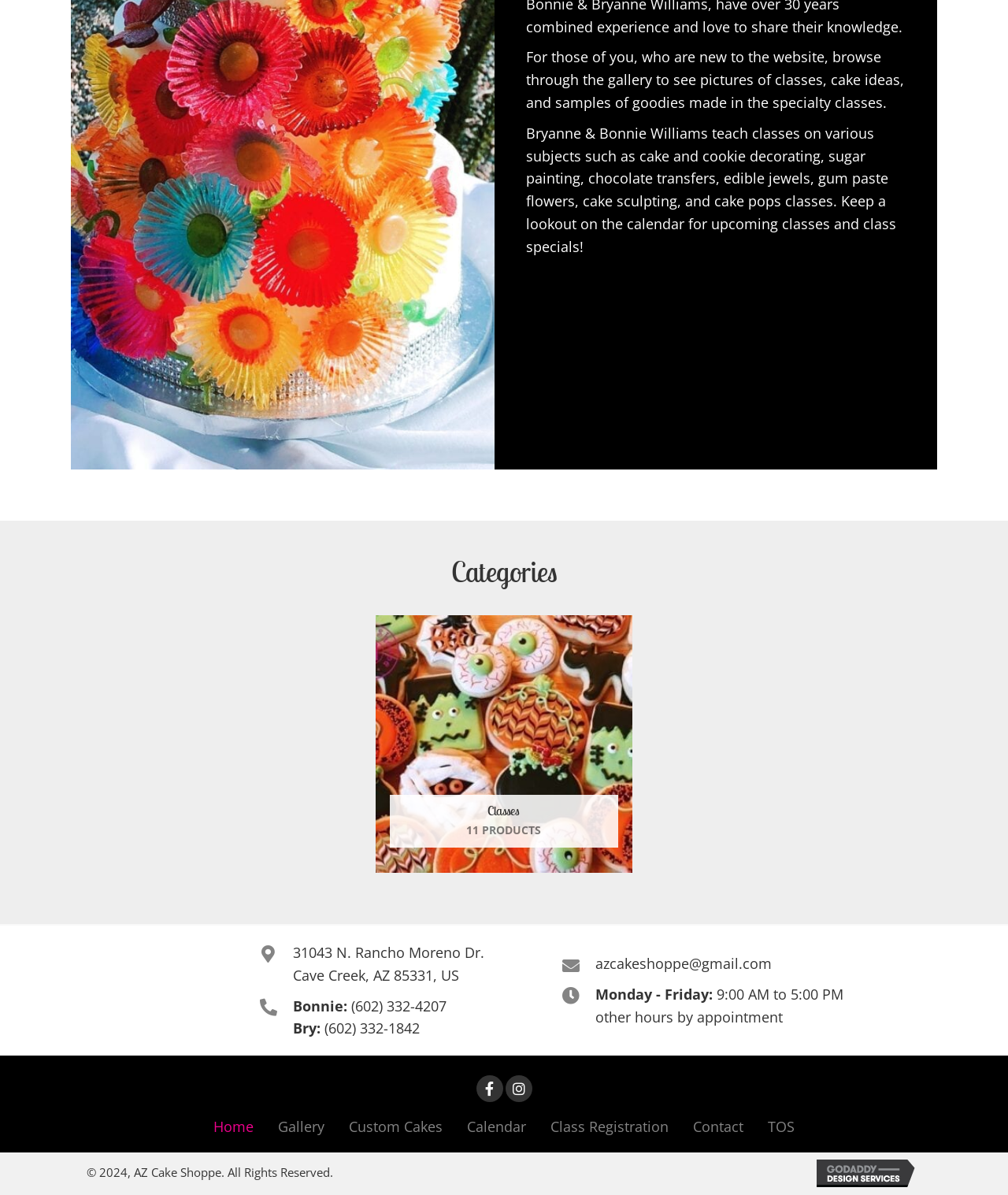What type of classes do Bryanne and Bonnie Williams teach?
Provide an in-depth and detailed explanation in response to the question.

Based on the StaticText element with ID 354, it is mentioned that Bryanne and Bonnie Williams teach classes on various subjects such as cake and cookie decorating, sugar painting, chocolate transfers, edible jewels, gum paste flowers, cake sculpting, and cake pops classes.